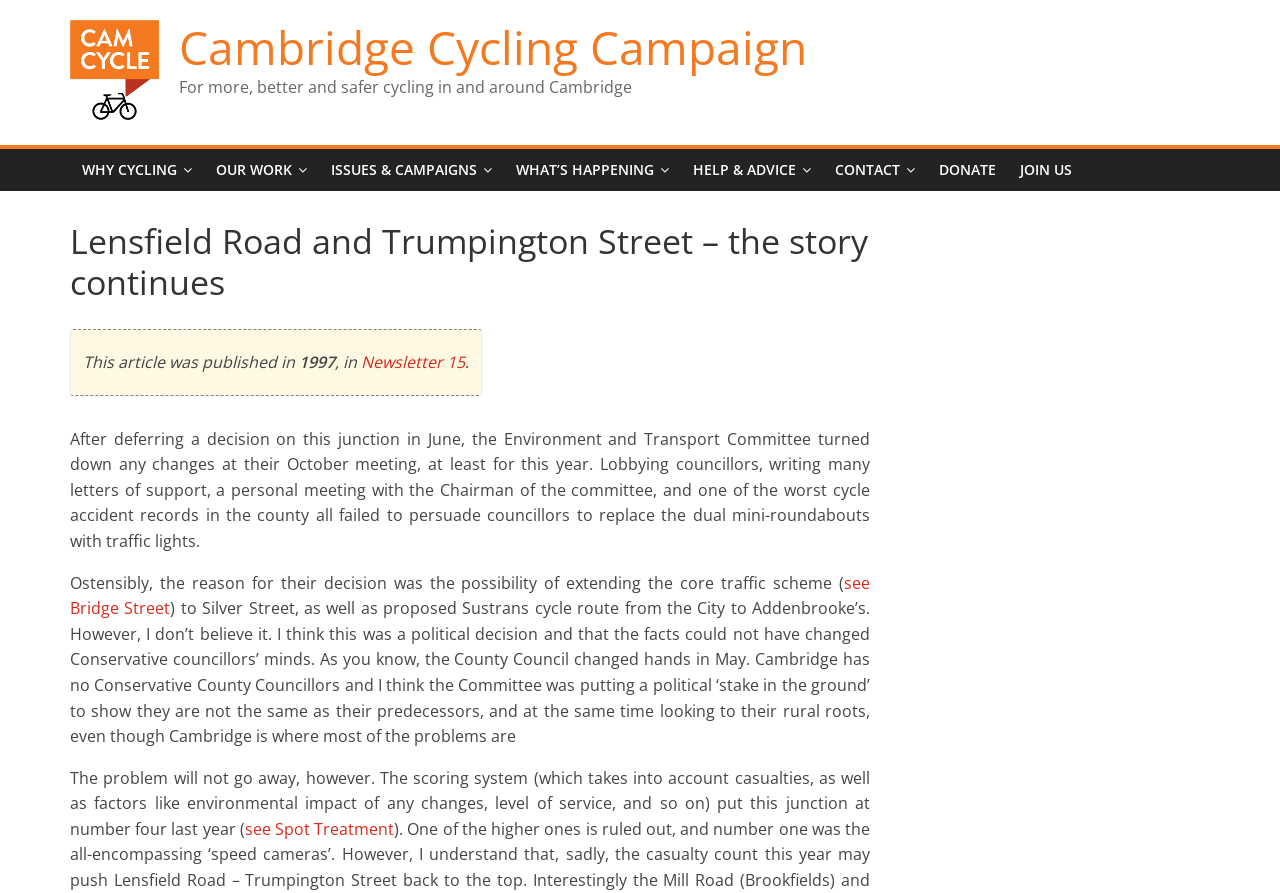Select the bounding box coordinates of the element I need to click to carry out the following instruction: "Visit Cambridge Cycling Campaign website".

[0.055, 0.024, 0.124, 0.048]